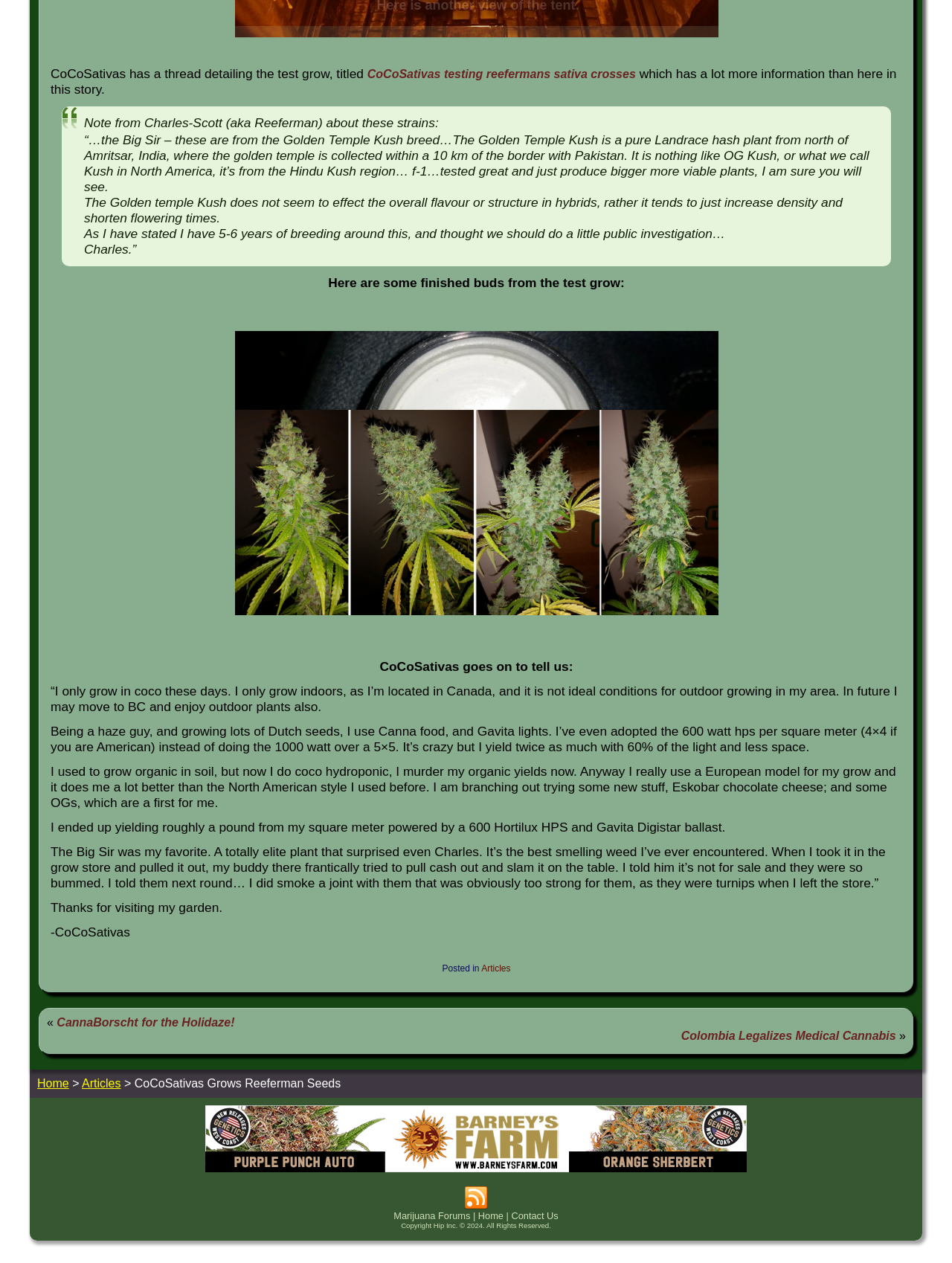What is CoCoSativas testing?
Please use the visual content to give a single word or phrase answer.

Reeferman sativa crosses